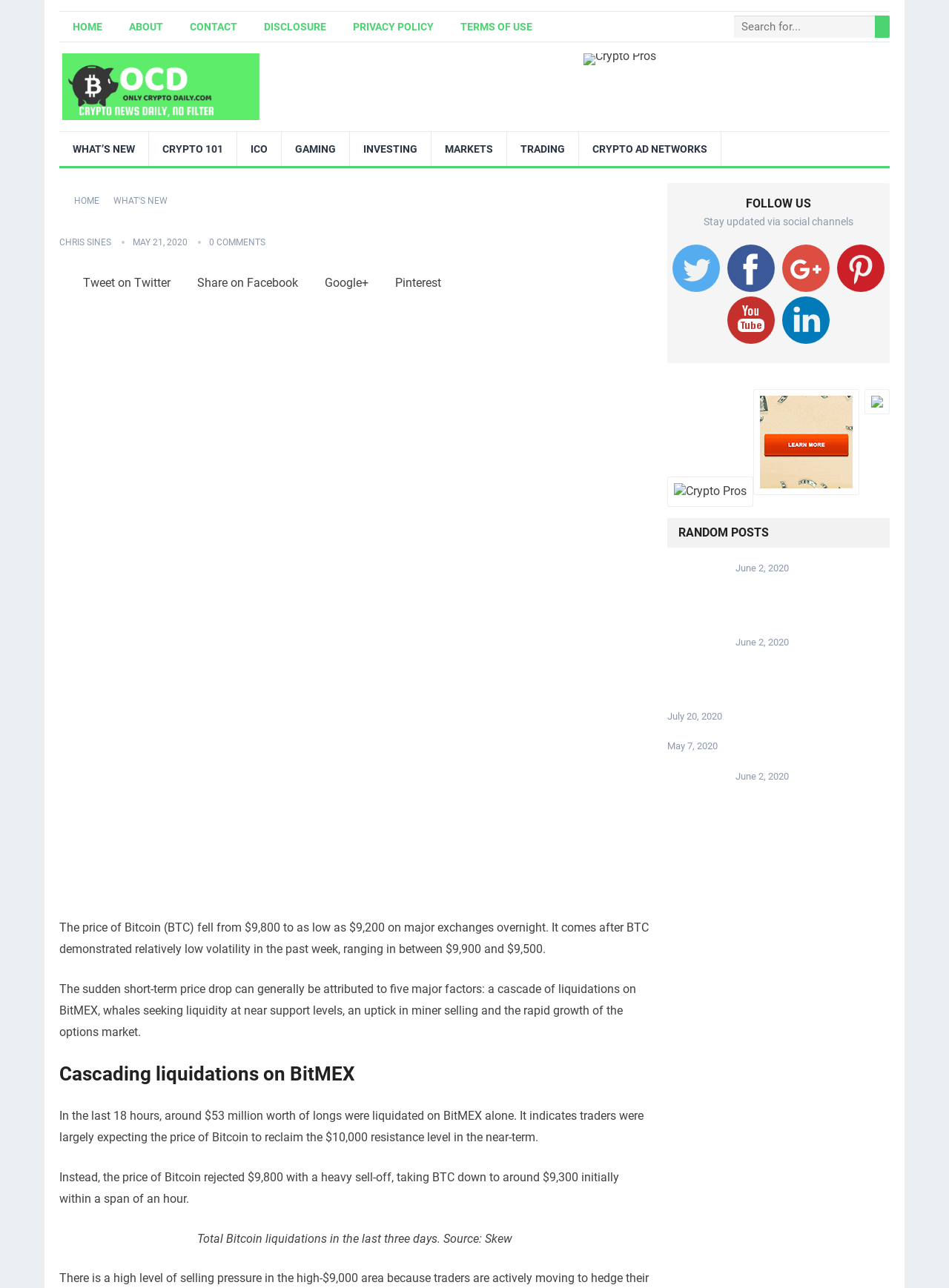Given the description "About", provide the bounding box coordinates of the corresponding UI element.

[0.122, 0.01, 0.186, 0.032]